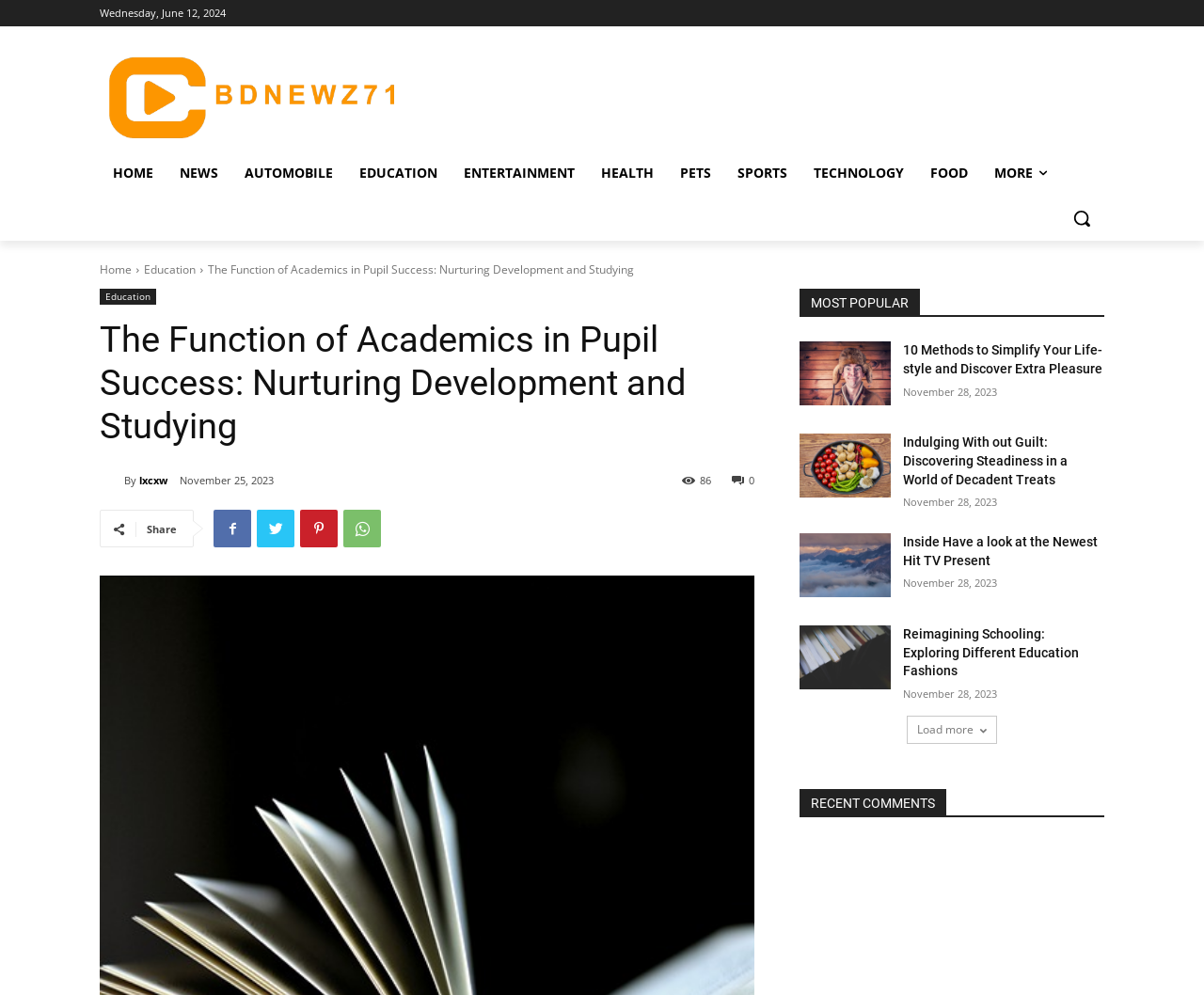Find the bounding box coordinates for the HTML element described as: "parent_node: By title="lxcxw"". The coordinates should consist of four float values between 0 and 1, i.e., [left, top, right, bottom].

[0.083, 0.473, 0.103, 0.492]